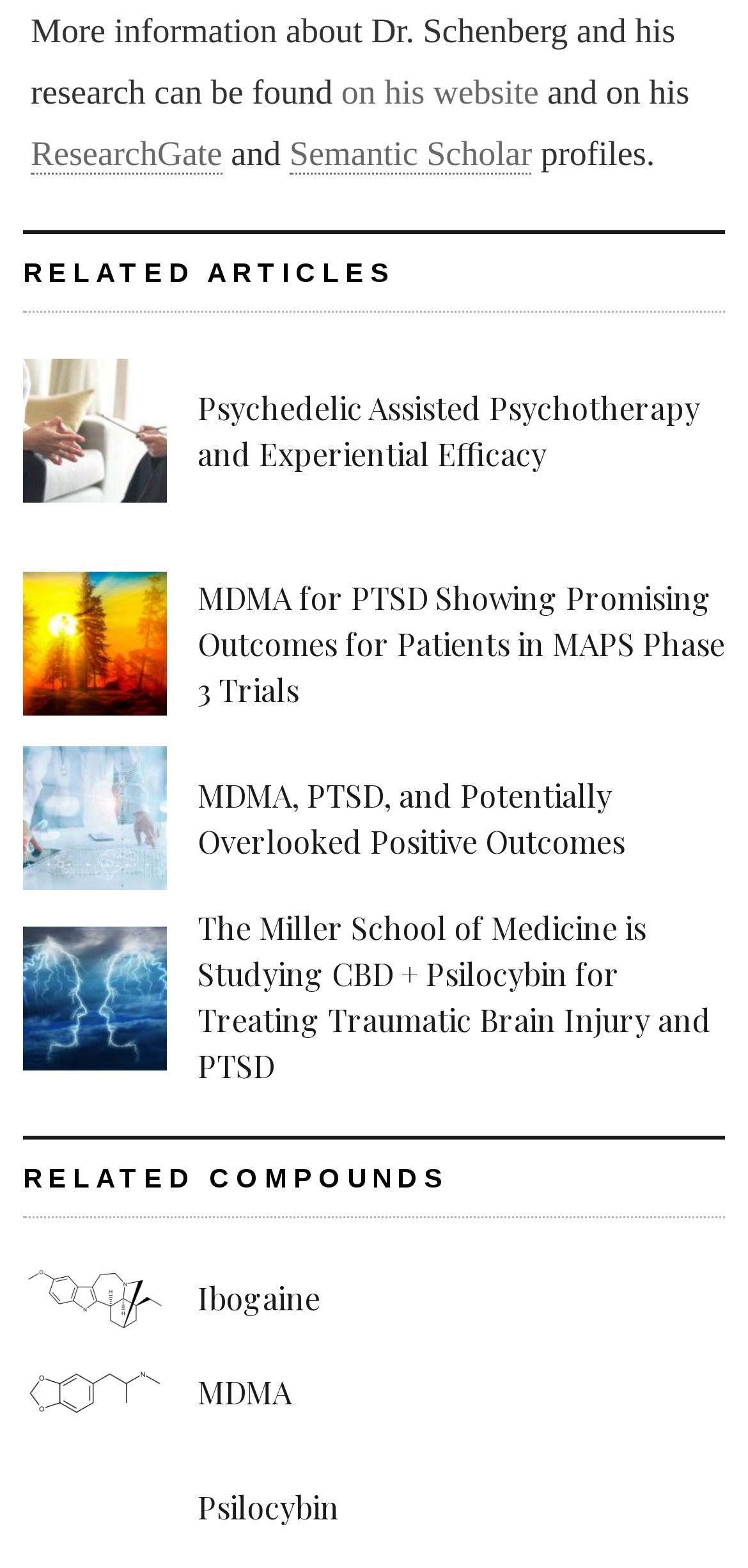Please give the bounding box coordinates of the area that should be clicked to fulfill the following instruction: "view ibogaine molecule". The coordinates should be in the format of four float numbers from 0 to 1, i.e., [left, top, right, bottom].

[0.031, 0.806, 0.223, 0.85]